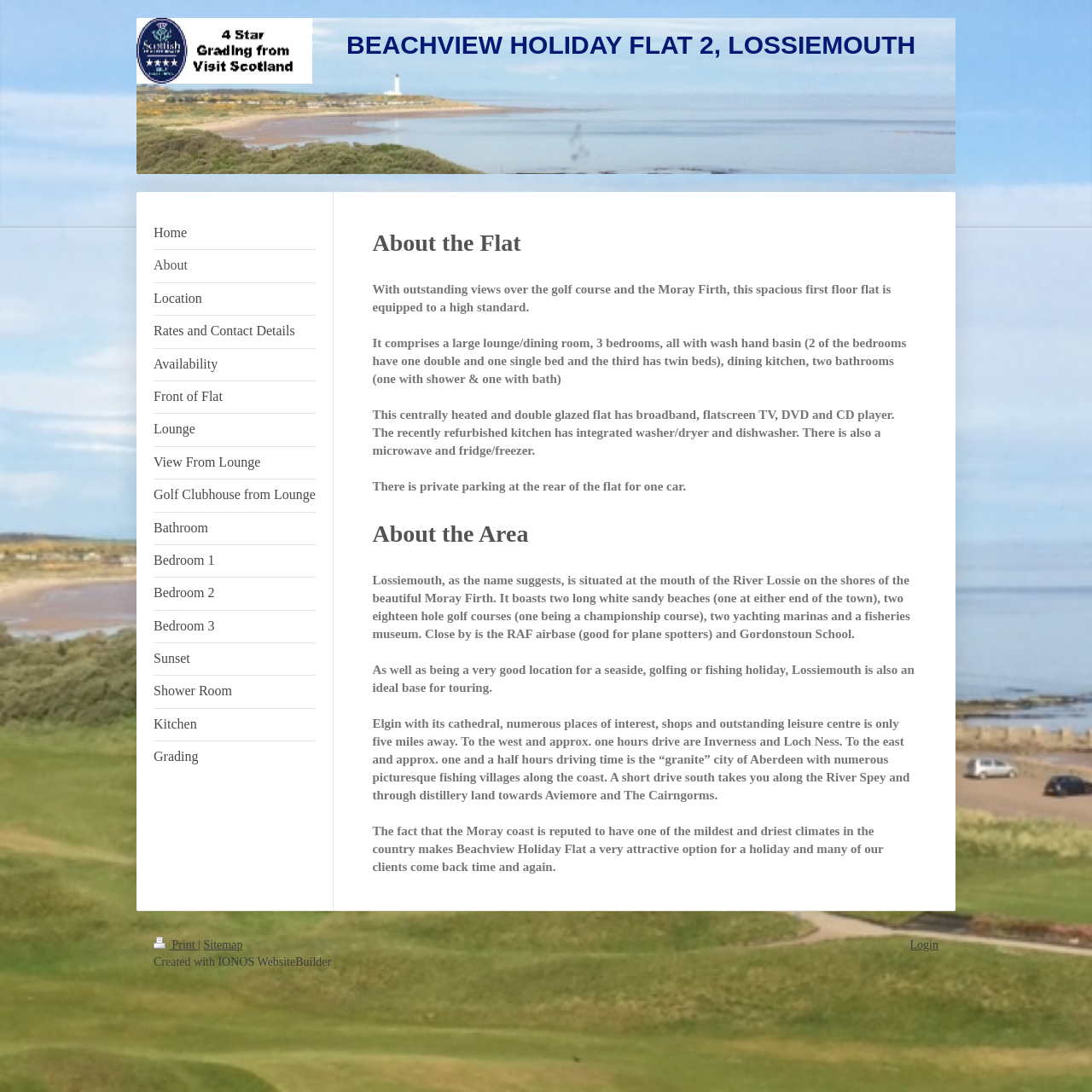Determine the bounding box coordinates of the element that should be clicked to execute the following command: "View the Availability page".

[0.141, 0.318, 0.289, 0.349]